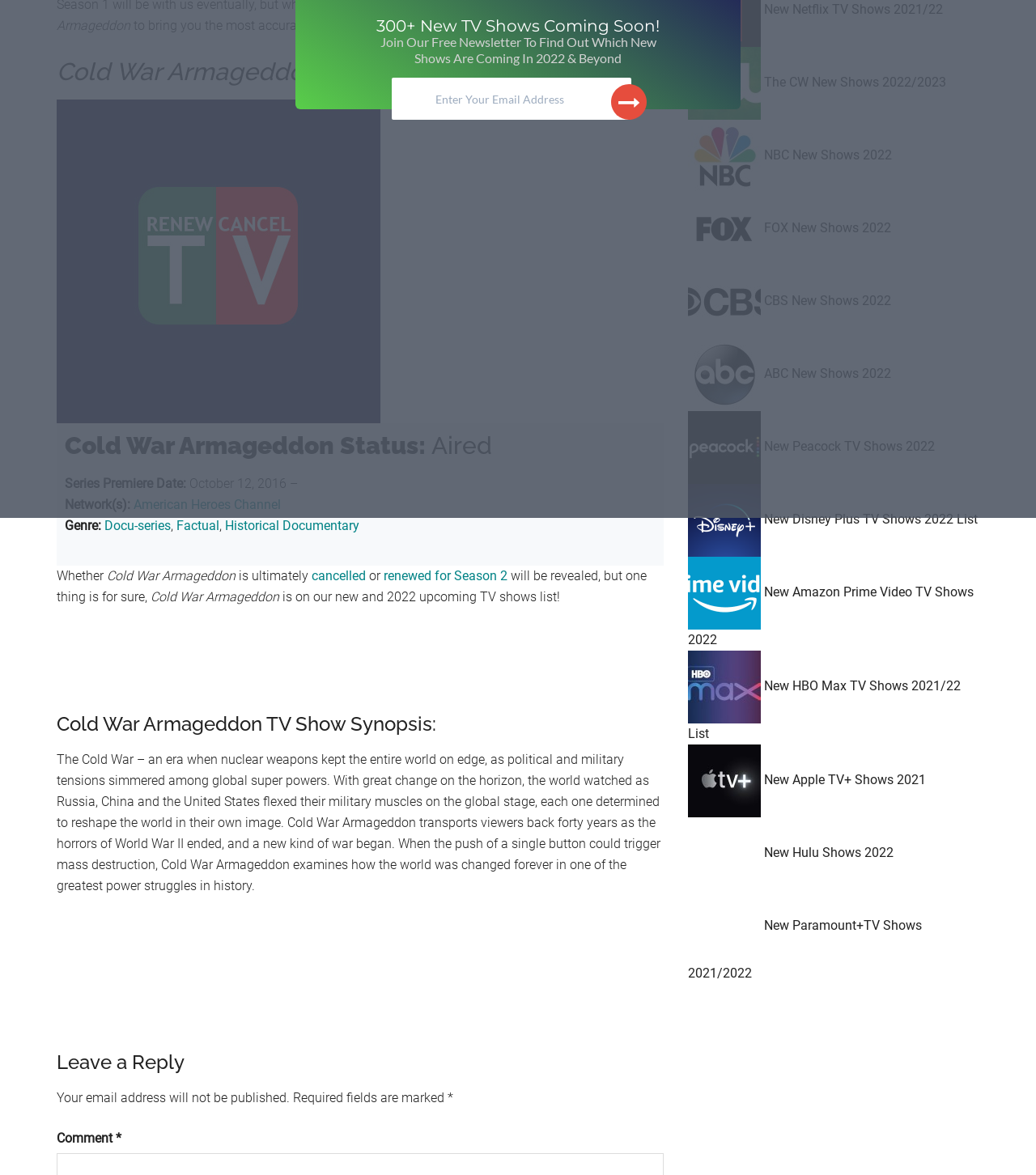Given the element description parent_node: FOX New Shows 2022, predict the bounding box coordinates for the UI element in the webpage screenshot. The format should be (top-left x, top-left y, bottom-right x, bottom-right y), and the values should be between 0 and 1.

[0.664, 0.188, 0.738, 0.201]